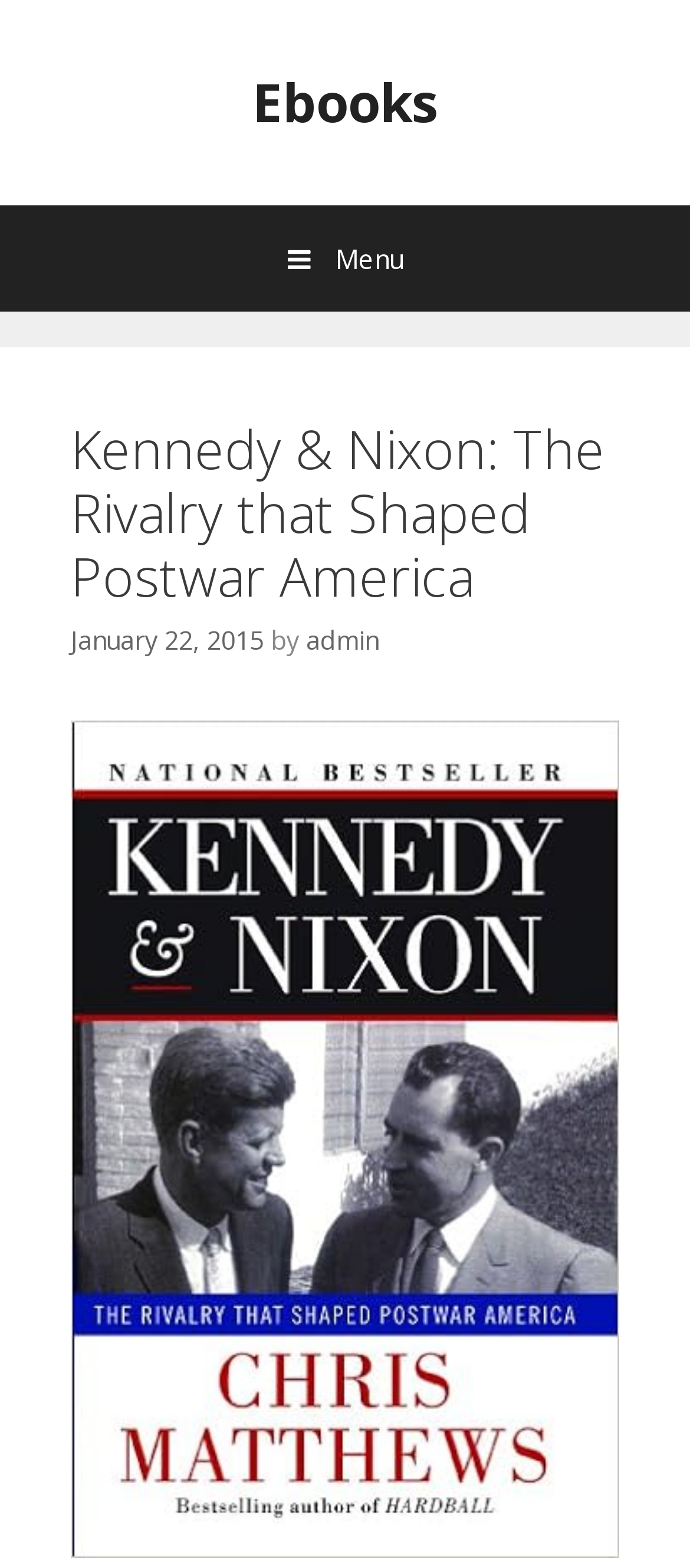What is the title of the book?
Provide a detailed answer to the question, using the image to inform your response.

I found the title of the book by looking at the header section of the webpage, where I saw a heading with the text 'Kennedy & Nixon: The Rivalry that Shaped Postwar America' which is likely to be the title of the book.